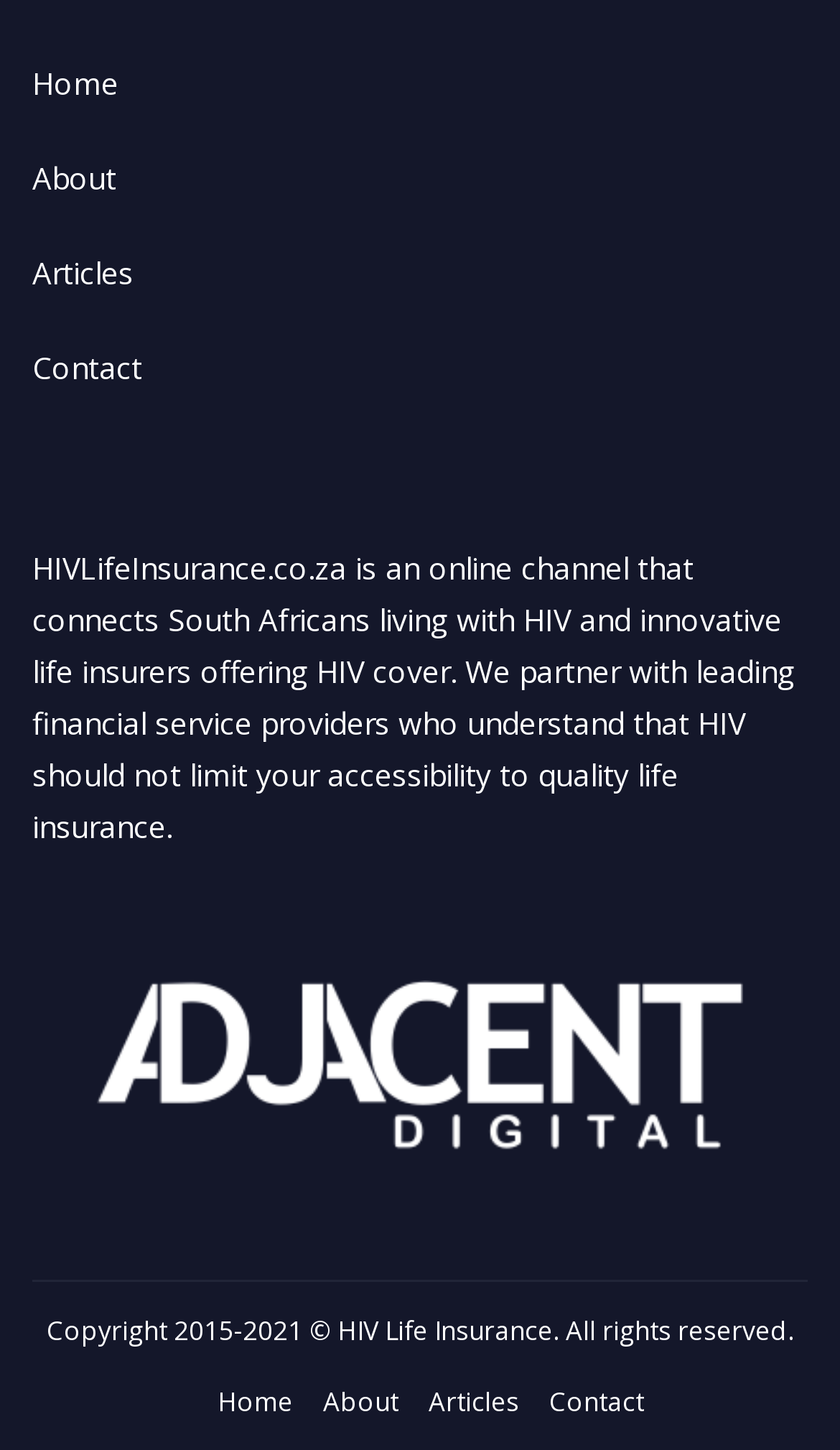Determine the bounding box coordinates of the region that needs to be clicked to achieve the task: "contact us".

[0.038, 0.236, 0.169, 0.272]